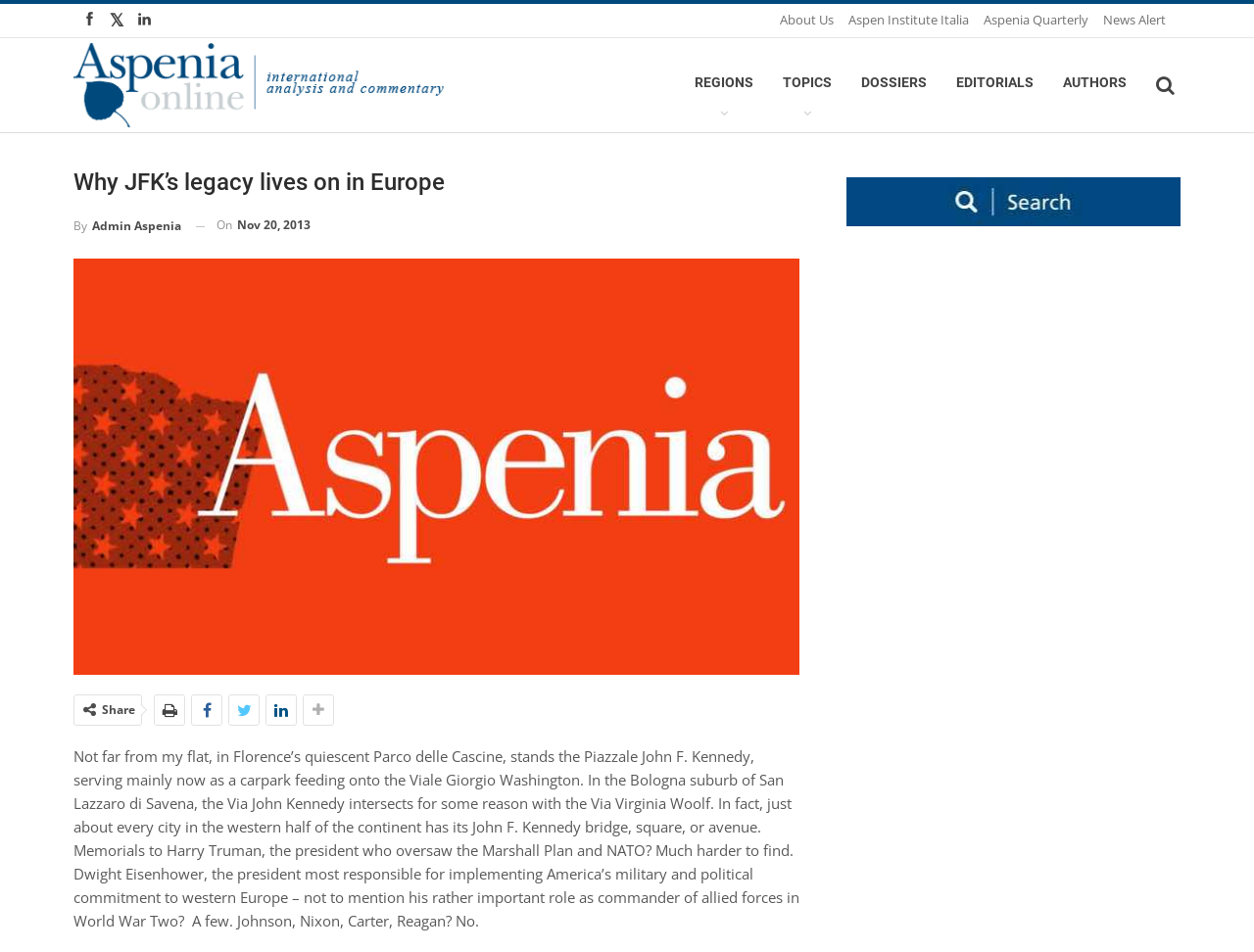Please identify the bounding box coordinates of the element that needs to be clicked to execute the following command: "Visit Aspen Institute Italia". Provide the bounding box using four float numbers between 0 and 1, formatted as [left, top, right, bottom].

[0.677, 0.011, 0.773, 0.03]